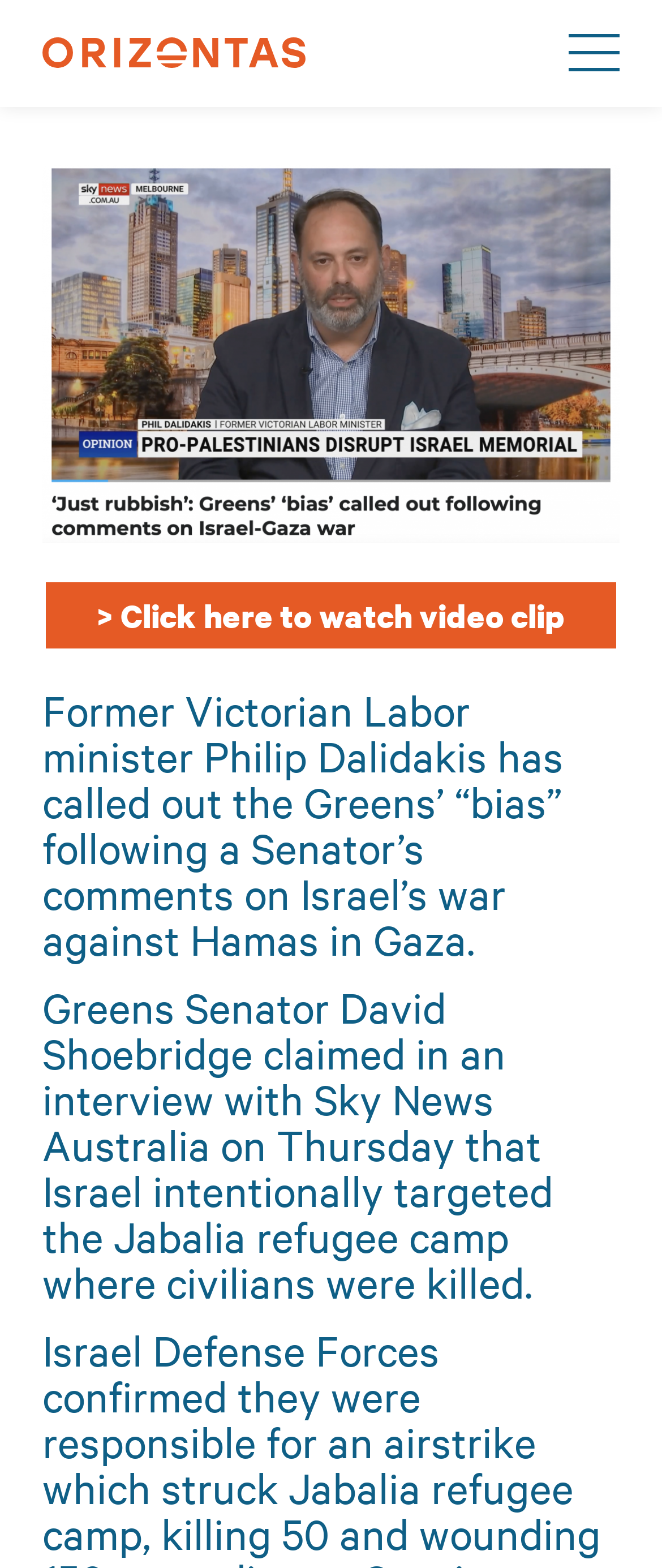Determine the bounding box for the HTML element described here: "Handyman tips team". The coordinates should be given as [left, top, right, bottom] with each number being a float between 0 and 1.

None